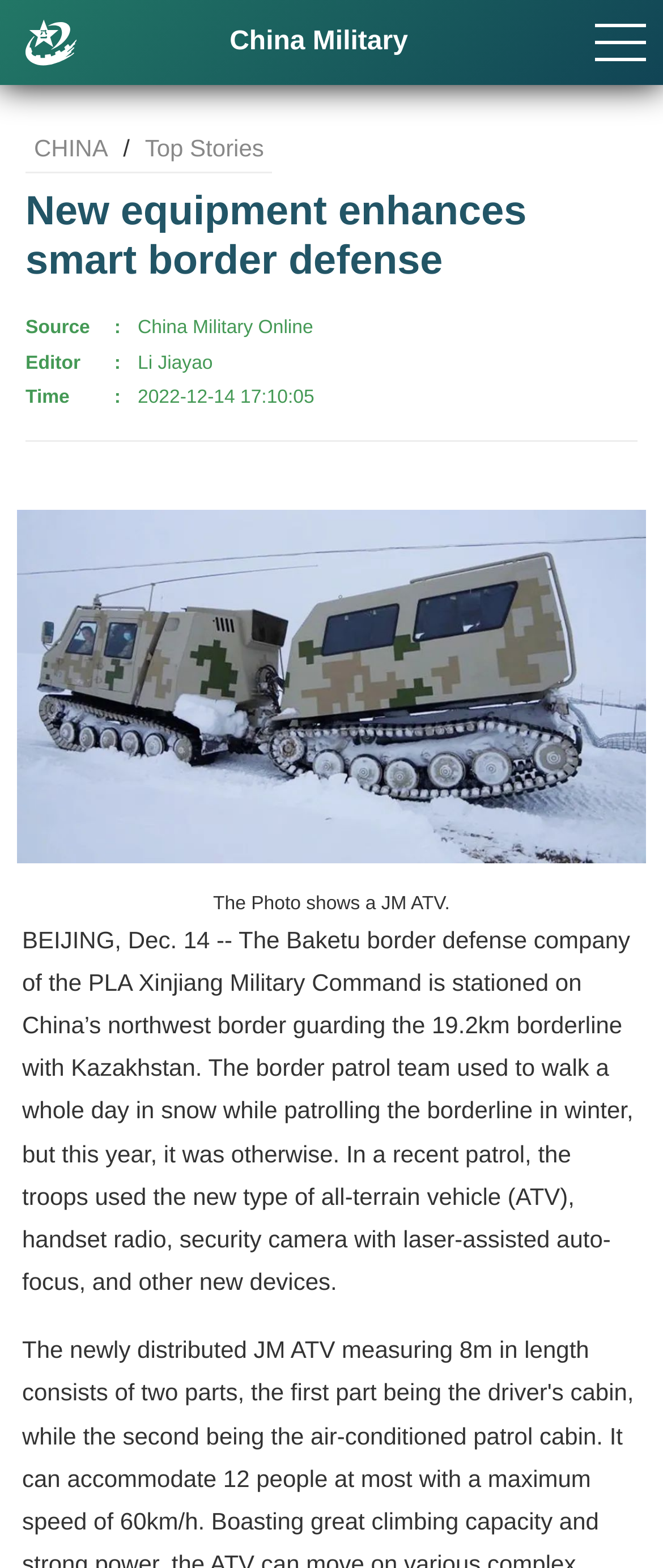What is the length of the borderline with Kazakhstan?
Give a detailed response to the question by analyzing the screenshot.

I found the answer by looking at the text content of the webpage, specifically the sentence 'The Baketu border defense company of the PLA Xinjiang Military Command is stationed on China’s northwest border guarding the 19.2km borderline with Kazakhstan.'